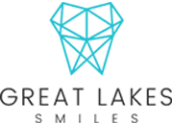What does the logo convey about the dental office?
Please answer the question with a single word or phrase, referencing the image.

Modernity and care